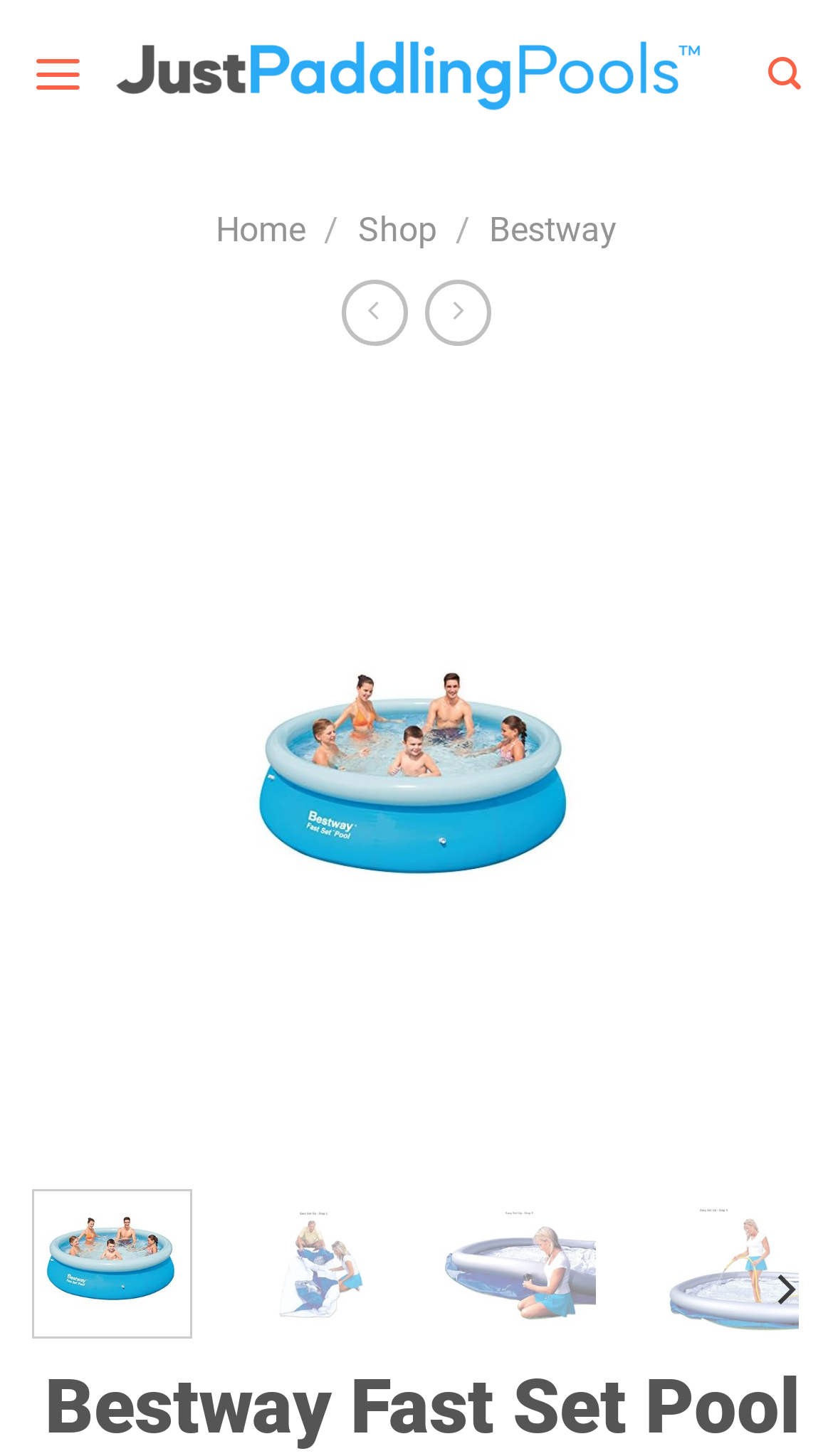How many navigation links are there in the top menu?
Please respond to the question with as much detail as possible.

I counted the number of link elements in the top menu by looking at the elements with y1 coordinates between 0.144 and 0.172. I found five link elements with the text content 'Home', 'Shop', 'Bestway', and two icons. Therefore, there are five navigation links in the top menu.